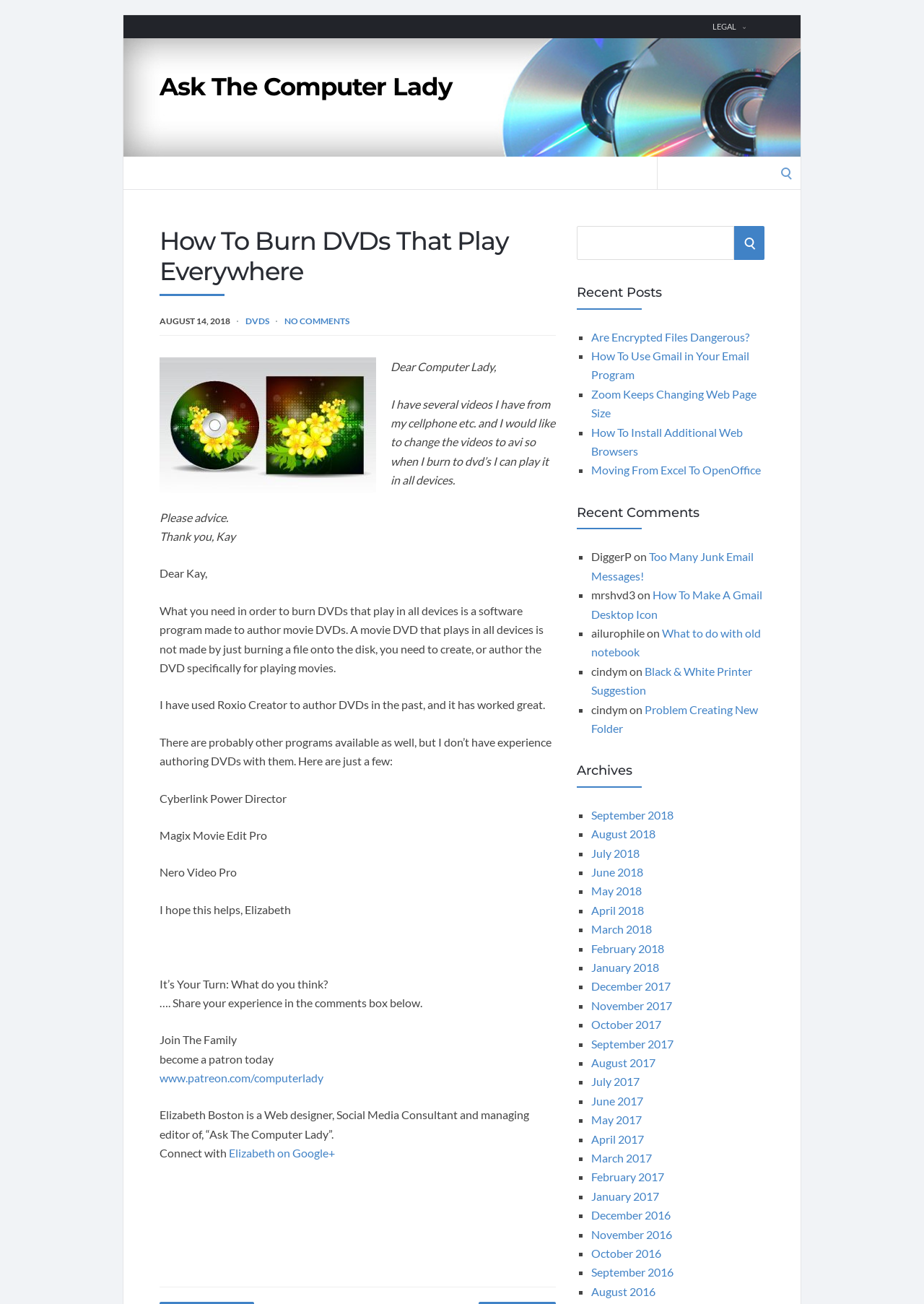Please answer the following question using a single word or phrase: 
What is the topic of the recent post 'Too Many Junk Email Messages!'?

Junk Email Messages